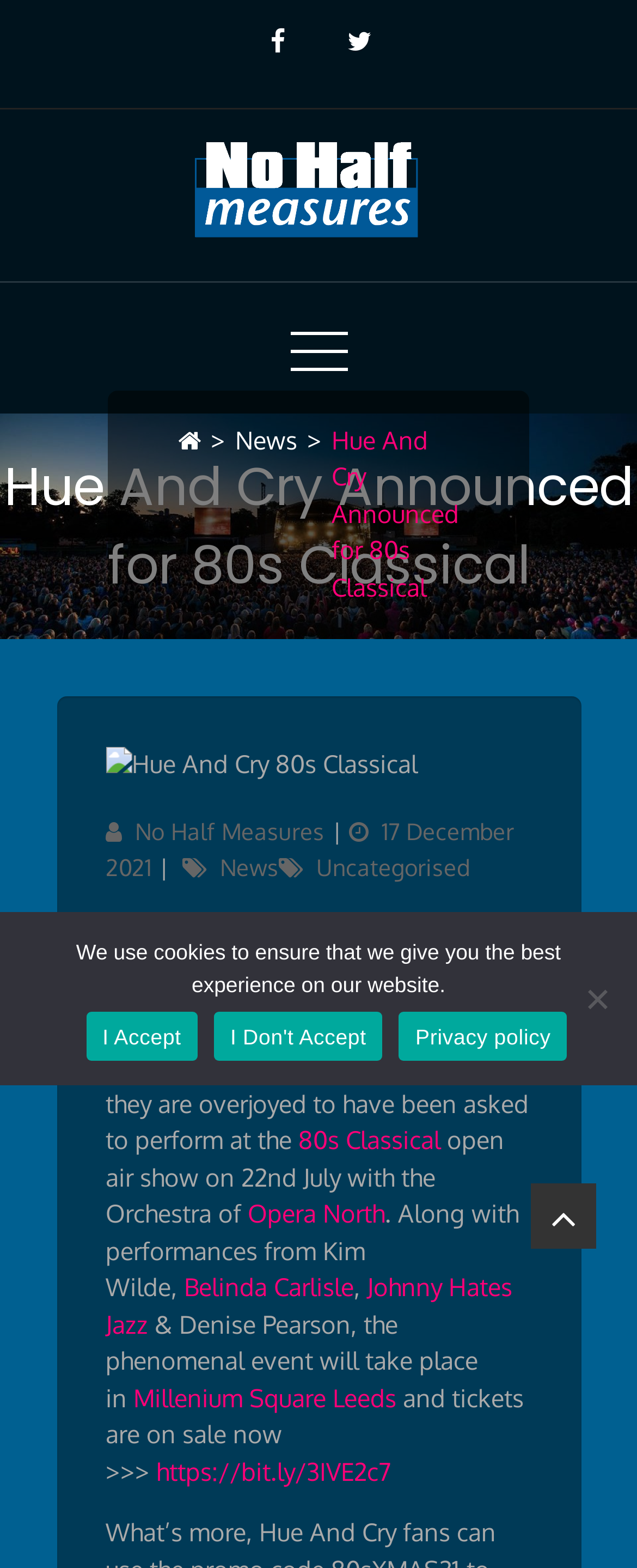Please provide a comprehensive answer to the question below using the information from the image: What is the date of the open air show?

The question asks for the date of the open air show. By reading the text on the webpage, we can find the sentence 'open air show on 22nd July with the Orchestra of Opera North', which indicates that the date of the open air show is 22nd July.